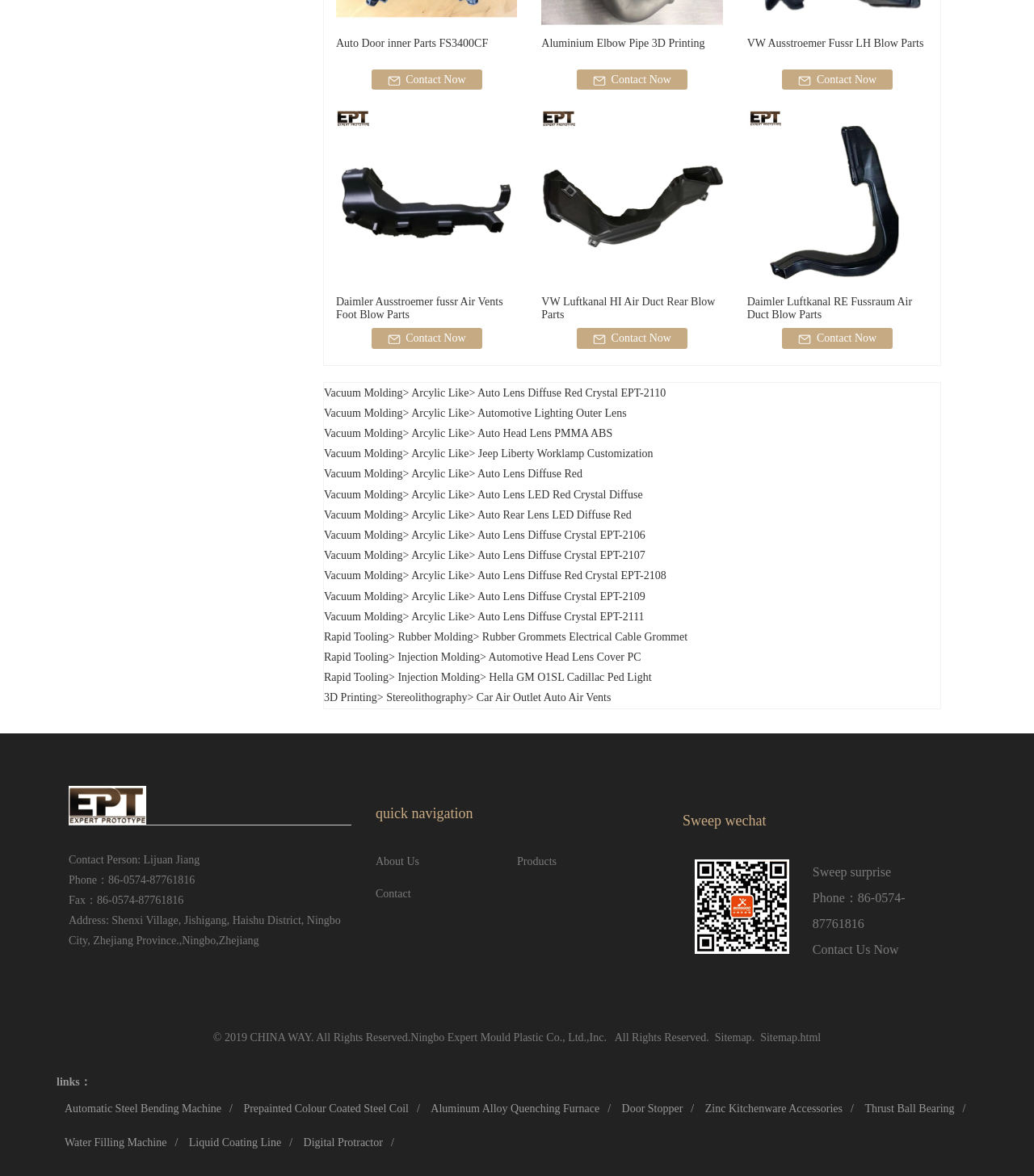What is the purpose of the 'Contact Now' links?
Please analyze the image and answer the question with as much detail as possible.

The 'Contact Now' links are present next to each product, and they seem to be a call-to-action for customers to get in touch with the seller. This suggests that the purpose of these links is to facilitate communication between the customer and the seller, likely to inquire about the product or place an order.